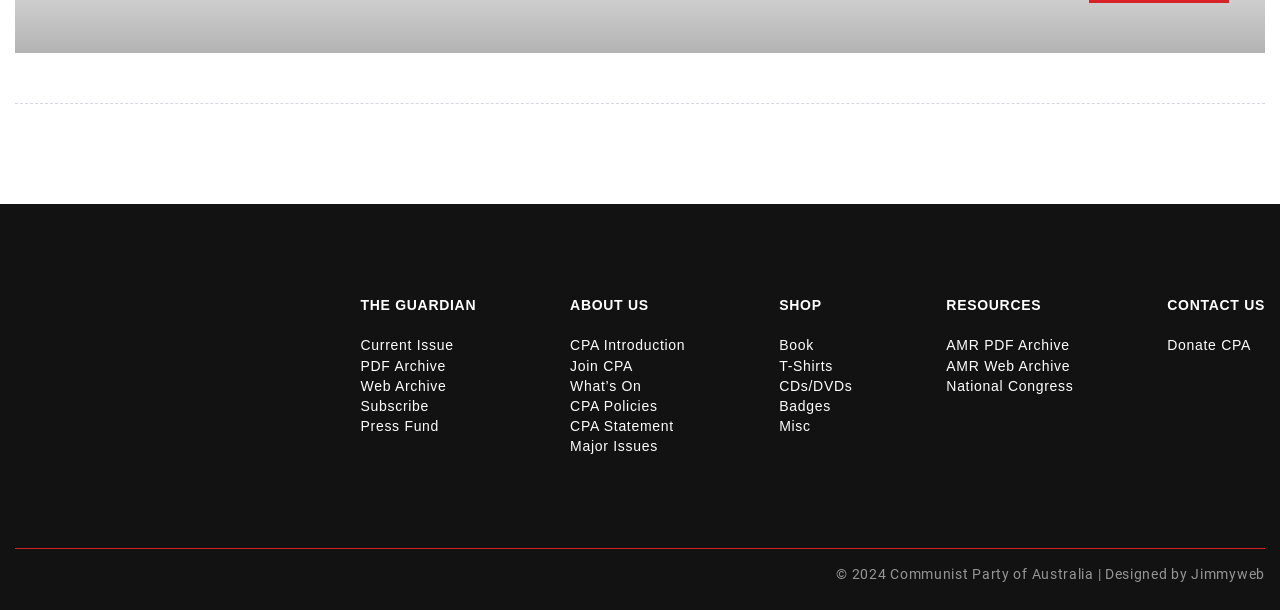Indicate the bounding box coordinates of the clickable region to achieve the following instruction: "Buy a book from the shop."

[0.609, 0.553, 0.636, 0.579]